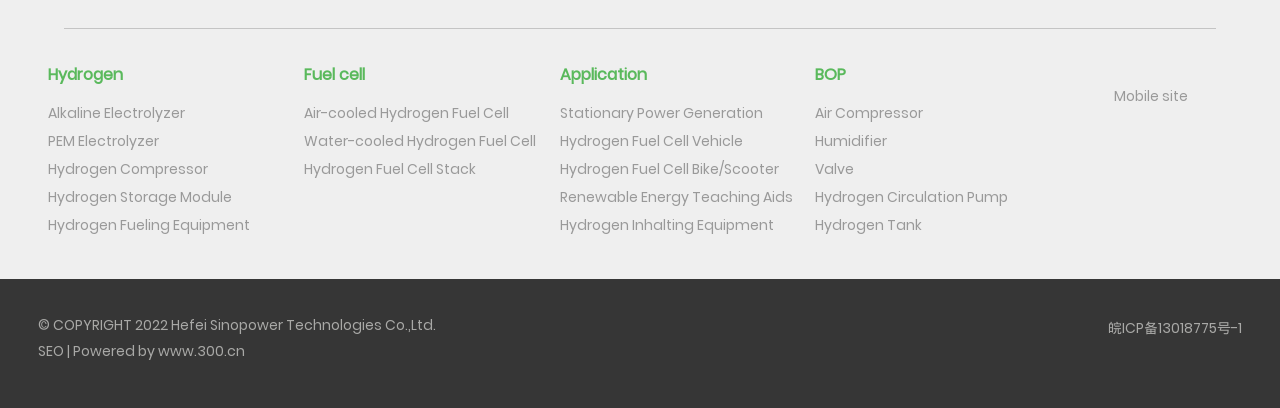What is the company's name?
Respond to the question with a single word or phrase according to the image.

Hefei Sinopower Technologies Co.,Ltd.